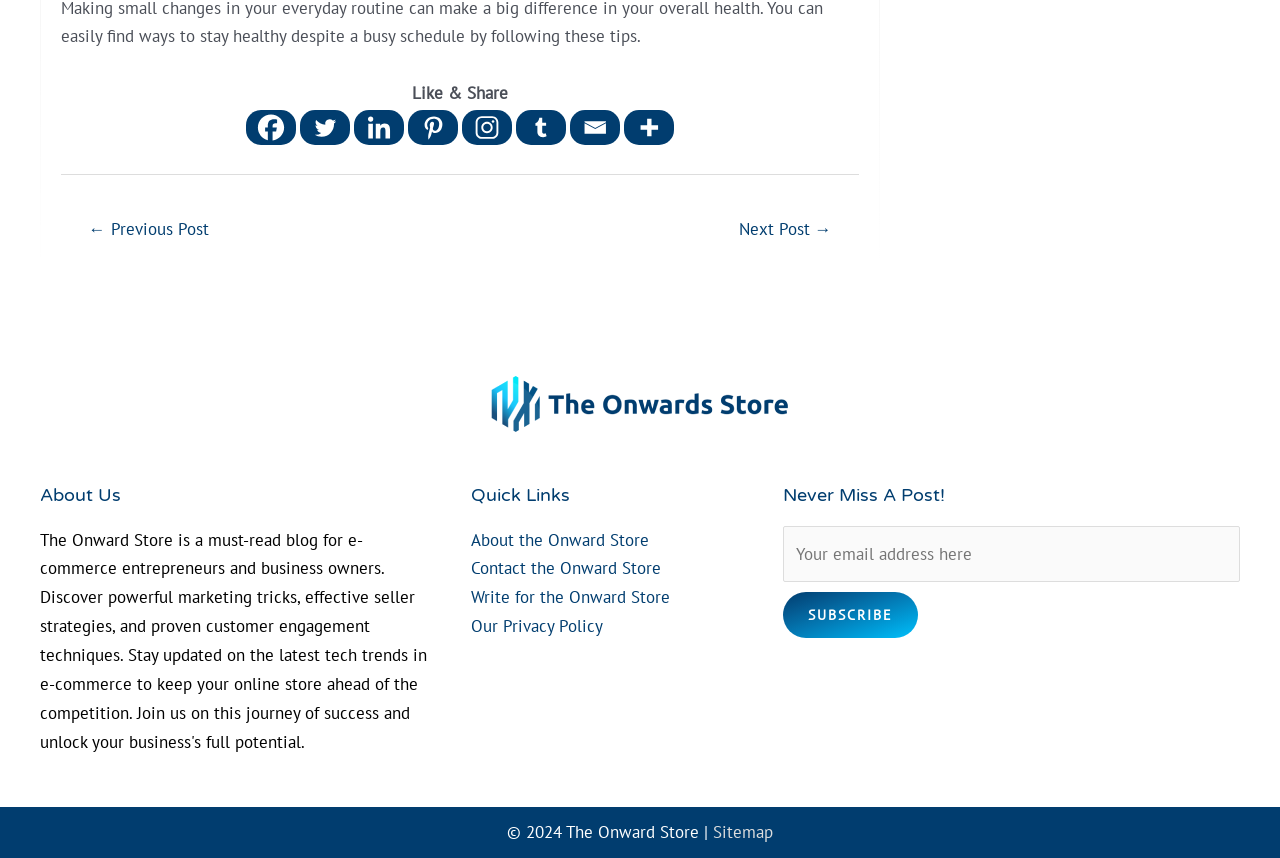Locate the bounding box of the UI element described by: "title="More"" in the given webpage screenshot.

[0.488, 0.129, 0.527, 0.169]